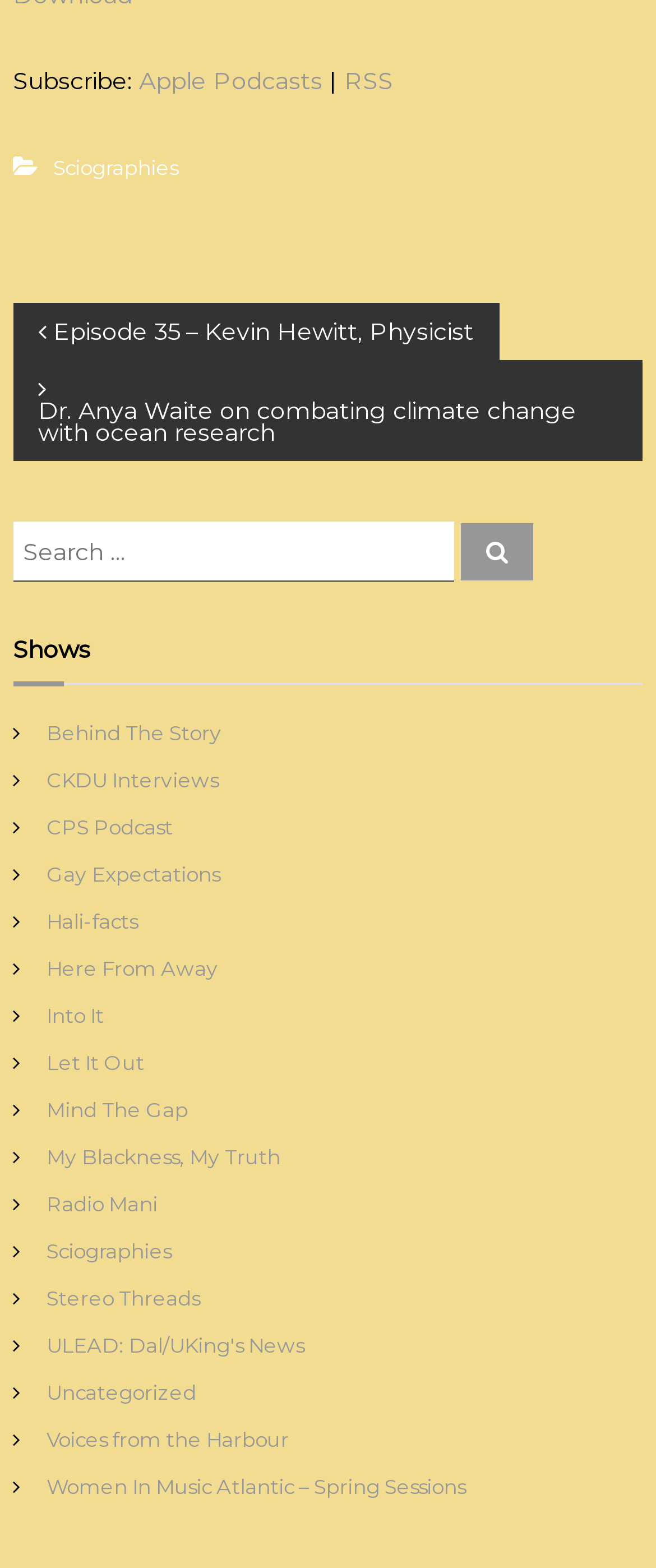Respond to the question below with a single word or phrase:
What is the first podcast listed under 'Shows'?

Behind The Story